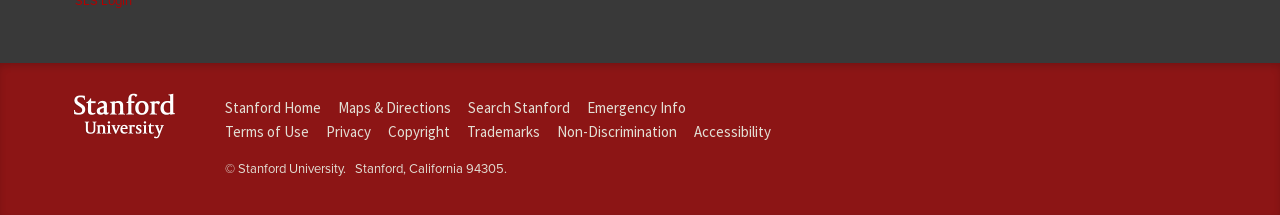Use a single word or phrase to answer the question: 
How many external links are there?

9